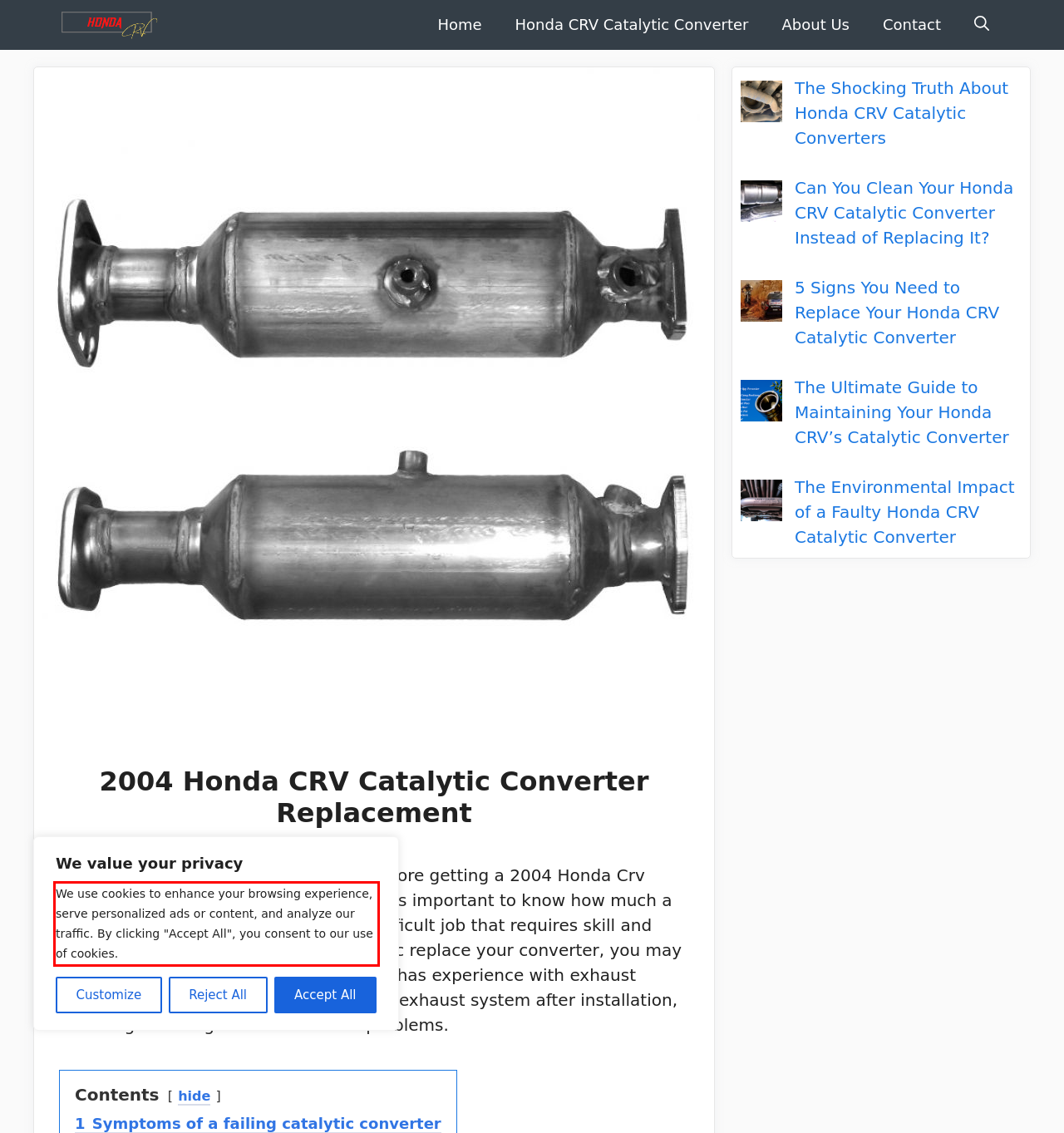You are presented with a screenshot containing a red rectangle. Extract the text found inside this red bounding box.

We use cookies to enhance your browsing experience, serve personalized ads or content, and analyze our traffic. By clicking "Accept All", you consent to our use of cookies.